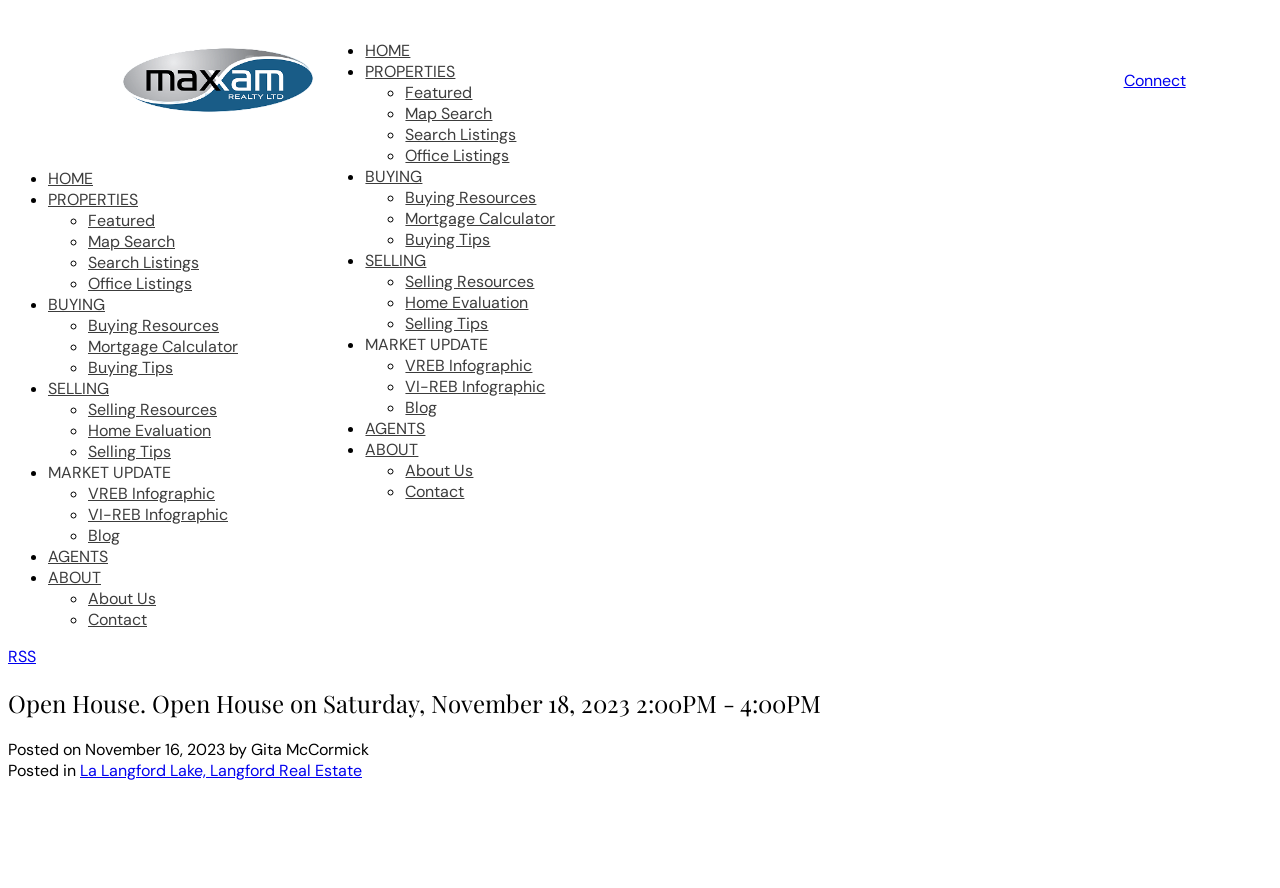Identify the main heading from the webpage and provide its text content.

Open House. Open House on Saturday, November 18, 2023 2:00PM - 4:00PM